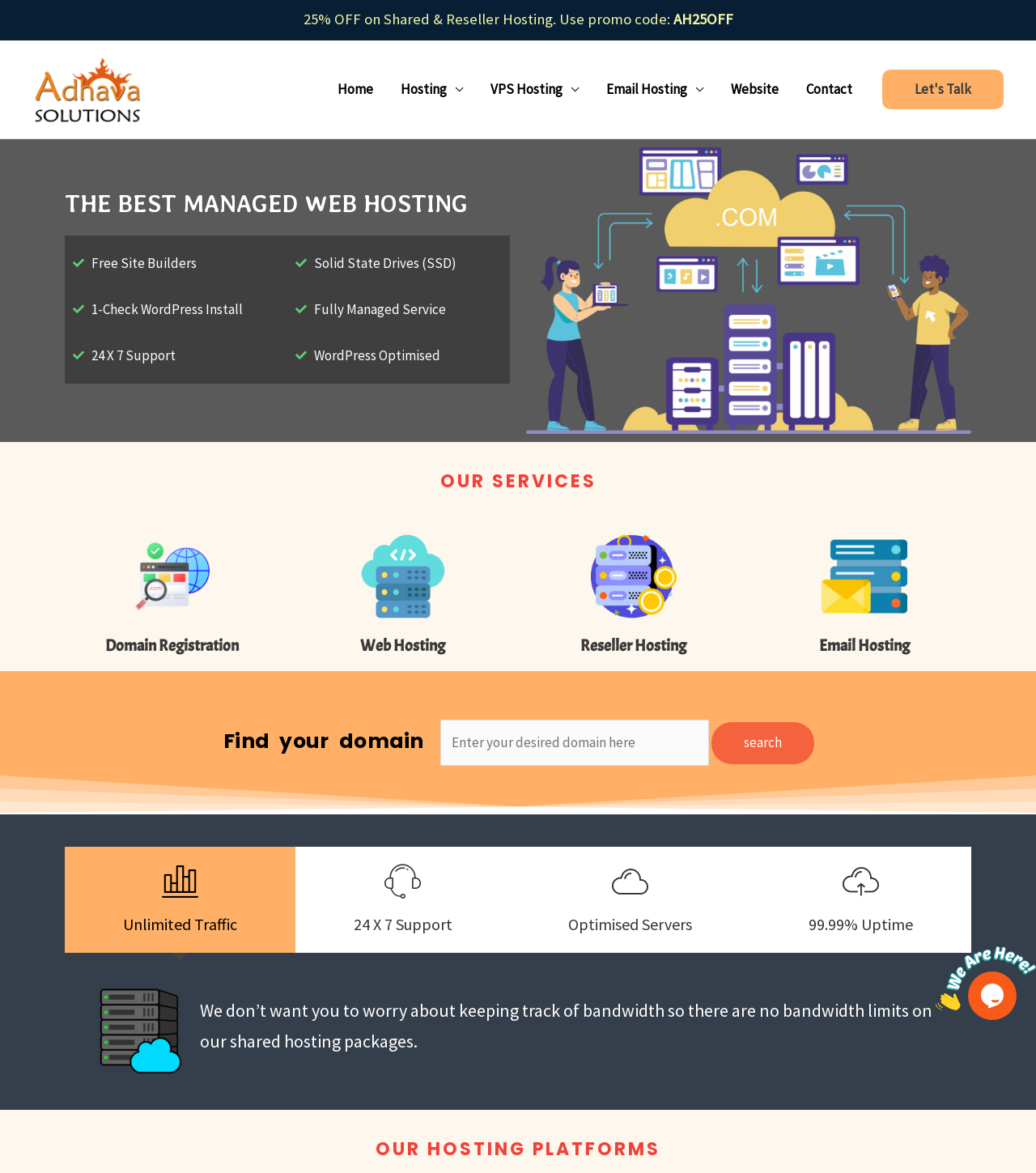Please specify the coordinates of the bounding box for the element that should be clicked to carry out this instruction: "Click on 'Home' link". The coordinates must be four float numbers between 0 and 1, formatted as [left, top, right, bottom].

[0.312, 0.066, 0.373, 0.087]